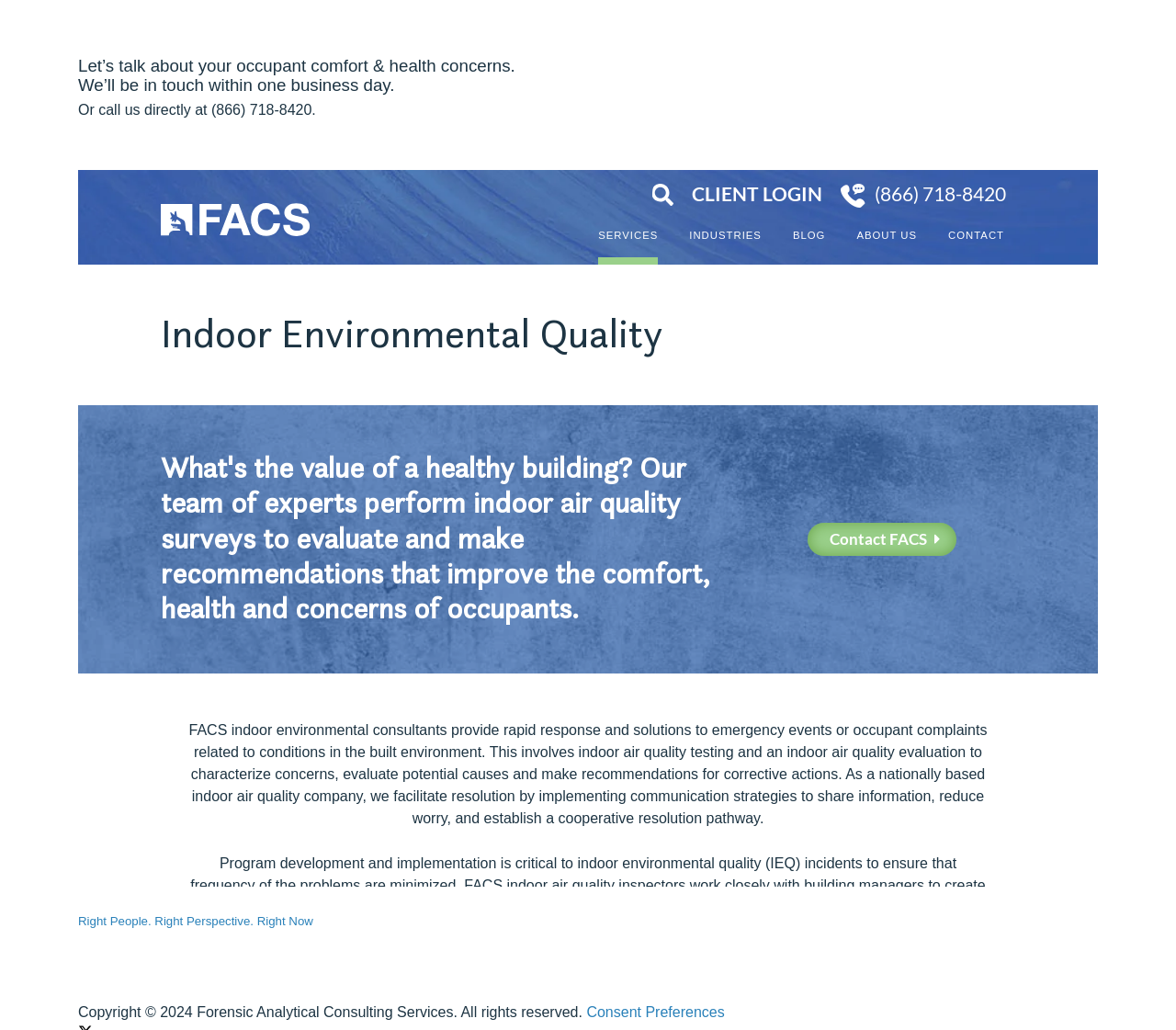Please provide the bounding box coordinate of the region that matches the element description: Terms of Service. Coordinates should be in the format (top-left x, top-left y, bottom-right x, bottom-right y) and all values should be between 0 and 1.

[0.478, 0.909, 0.577, 0.958]